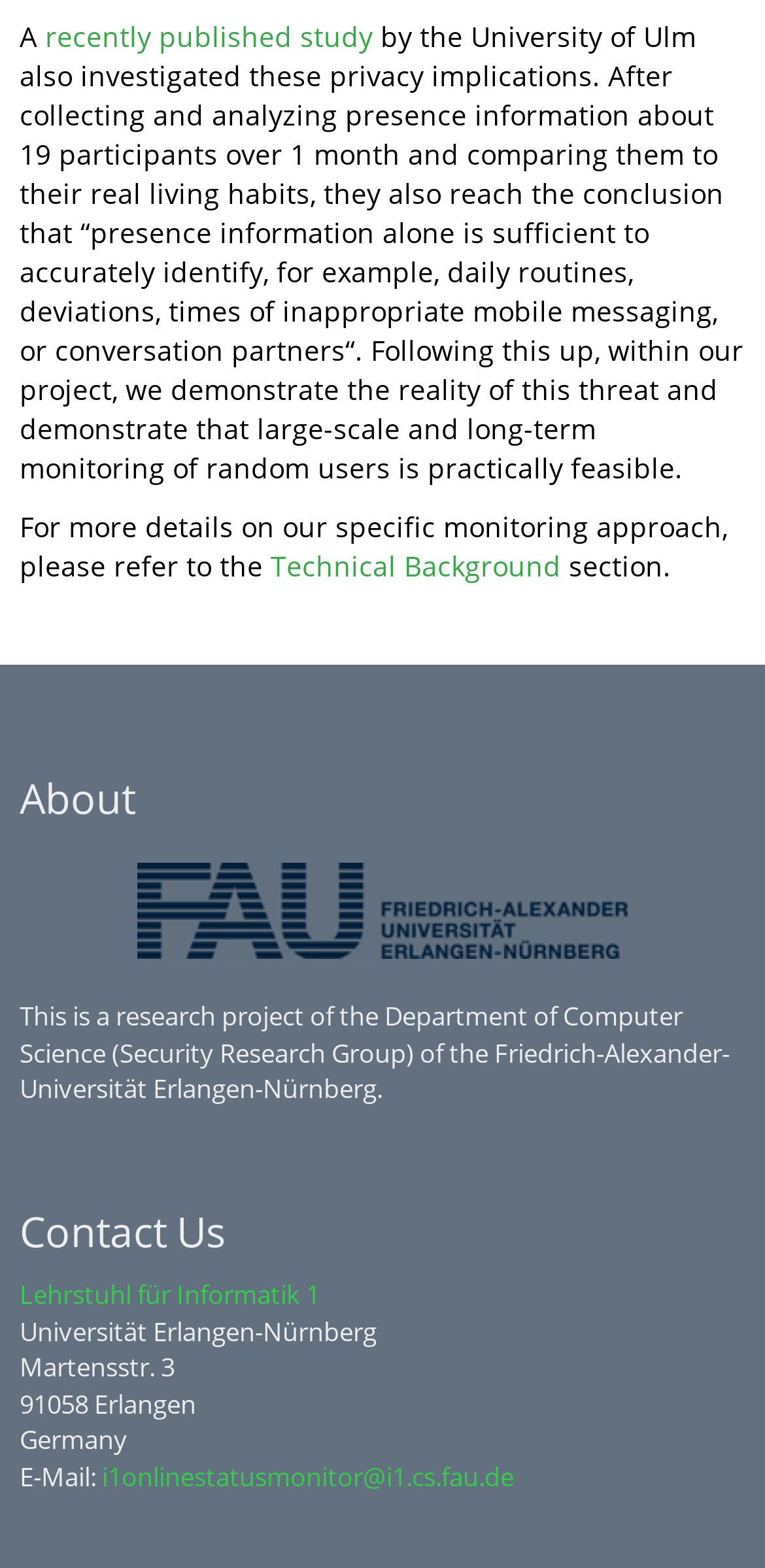Locate the UI element that matches the description Technical Background in the webpage screenshot. Return the bounding box coordinates in the format (top-left x, top-left y, bottom-right x, bottom-right y), with values ranging from 0 to 1.

[0.354, 0.349, 0.733, 0.373]